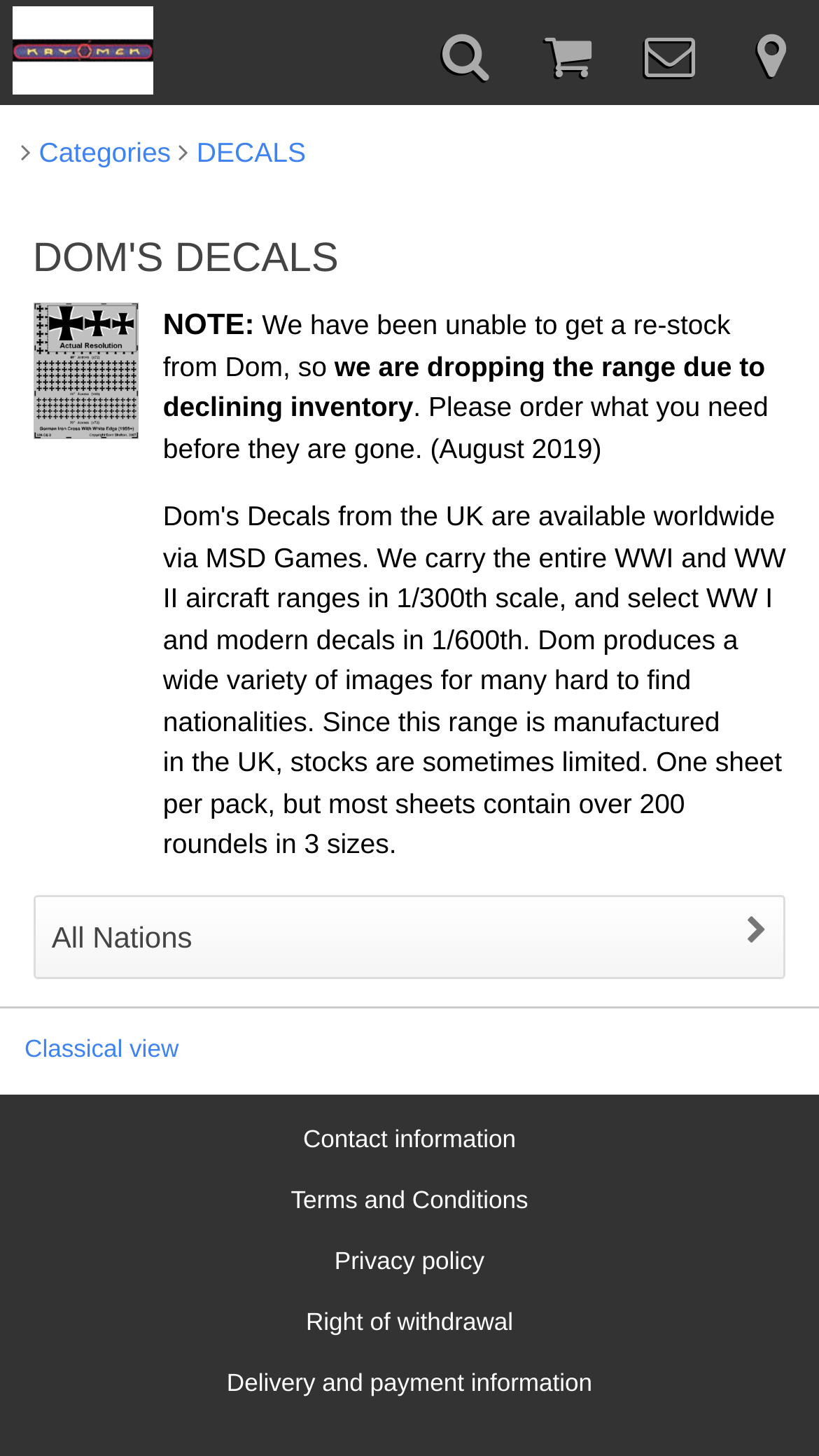Please identify the bounding box coordinates of where to click in order to follow the instruction: "Browse All Nations".

[0.043, 0.617, 0.957, 0.67]